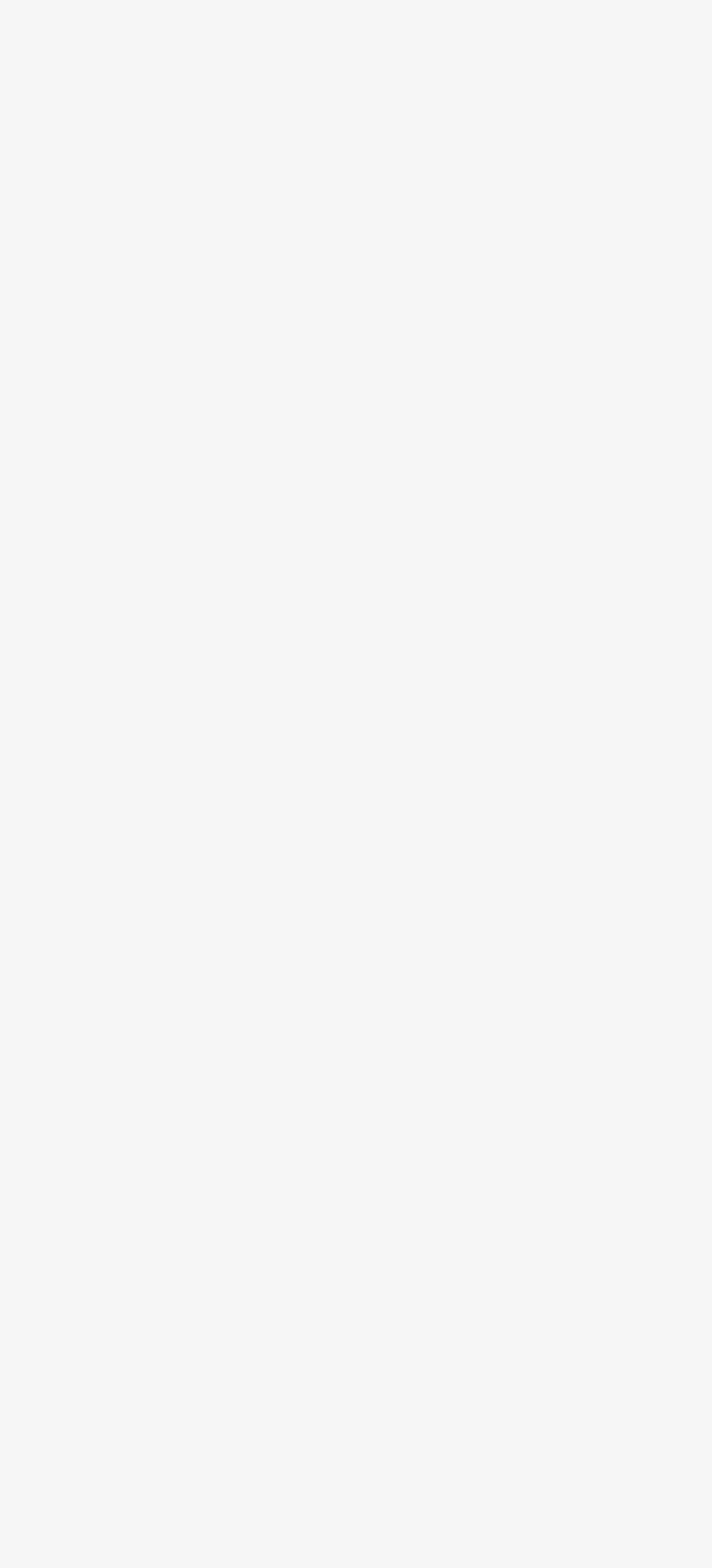What is the theme of the company?
Please provide a comprehensive answer based on the information in the image.

The theme of the company can be inferred from the text in the 'Footer Widget 1' section, which mentions 'the best quality plants and succulents'.